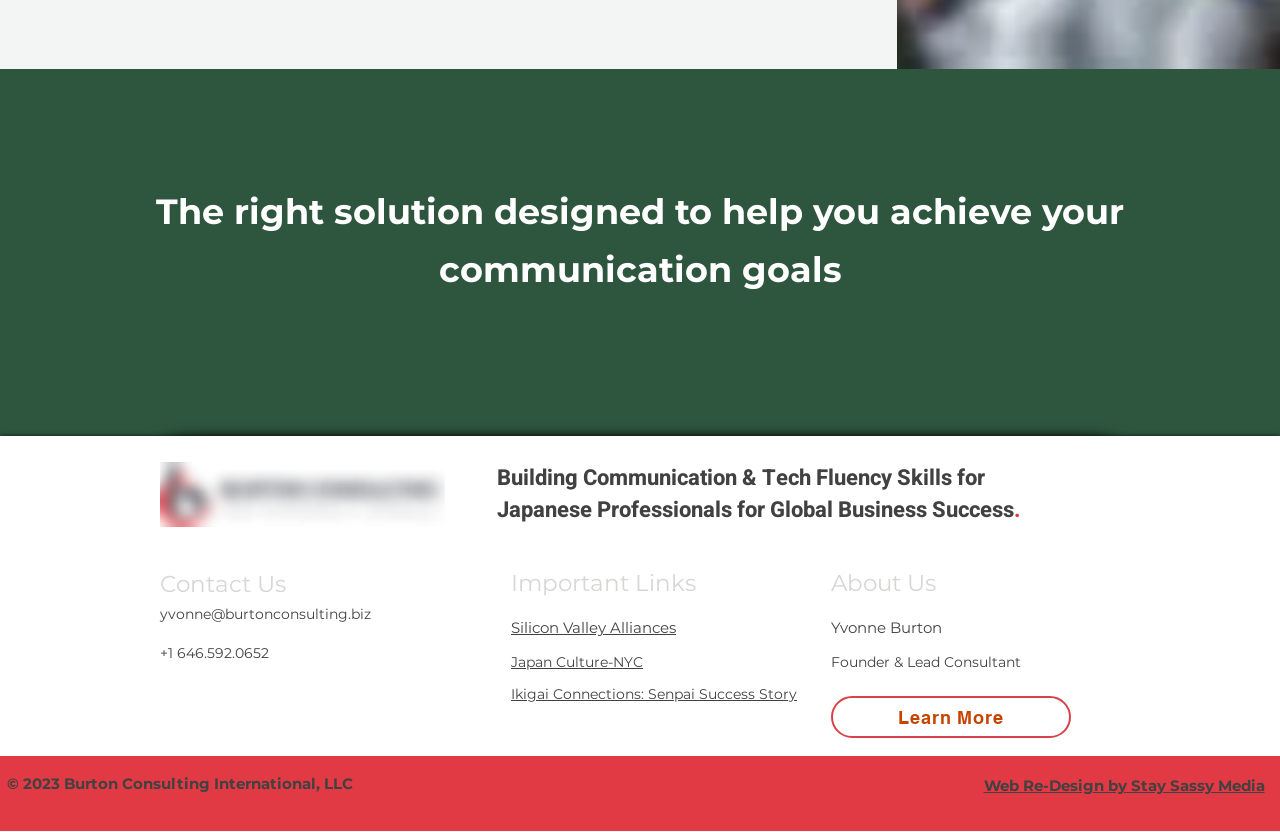Provide your answer to the question using just one word or phrase: What is the phone number to contact Yvonne?

+1 646.592.0652